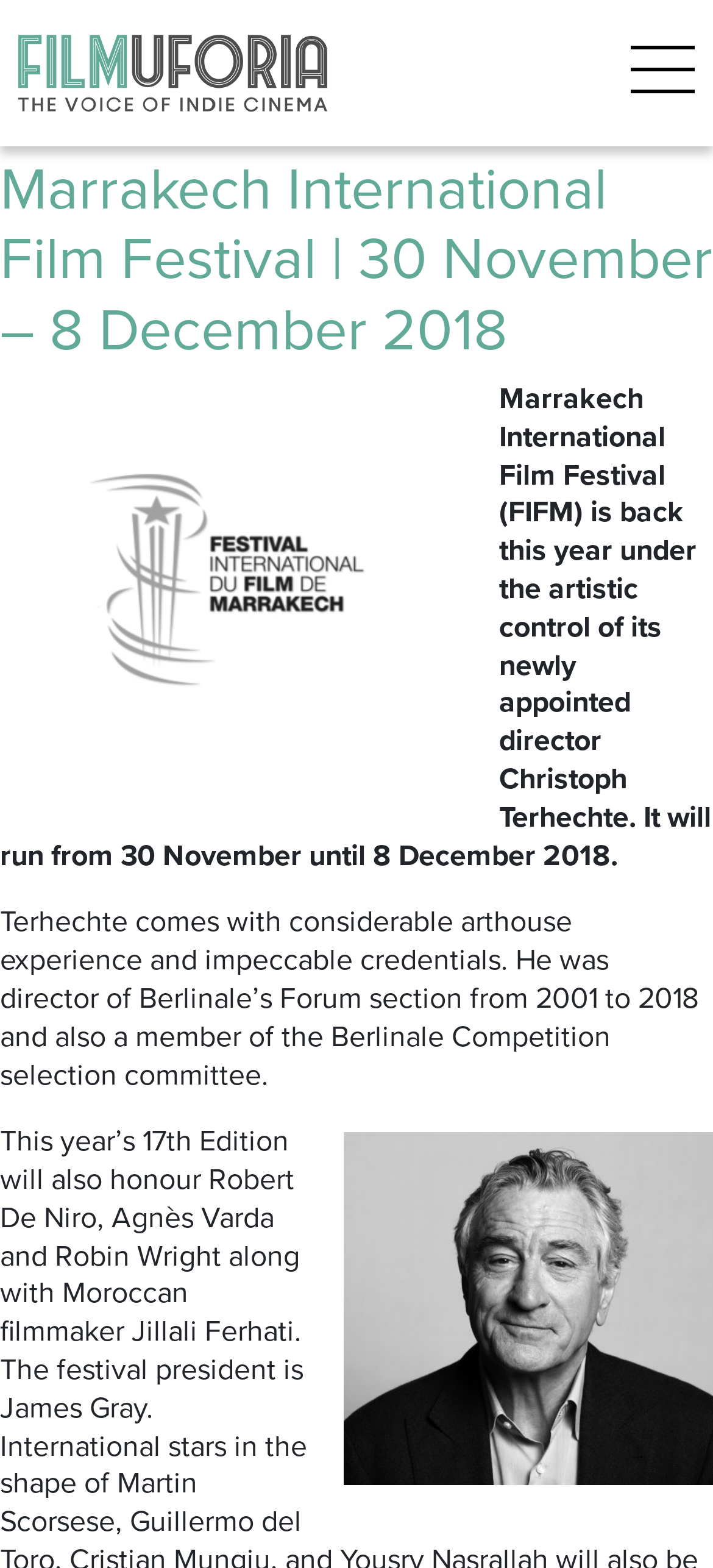Respond concisely with one word or phrase to the following query:
Who is the newly appointed director of the film festival?

Christoph Terhechte